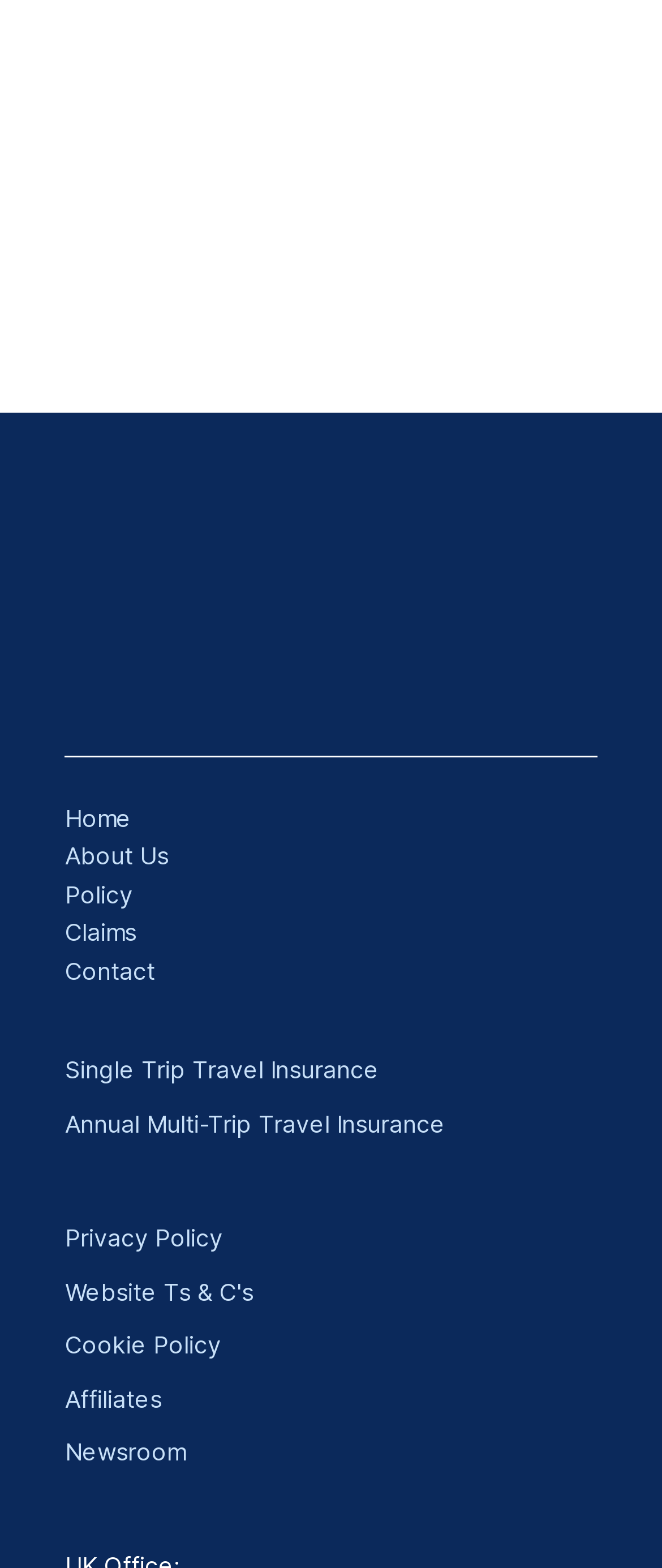Please identify the bounding box coordinates of the element's region that should be clicked to execute the following instruction: "go to home page". The bounding box coordinates must be four float numbers between 0 and 1, i.e., [left, top, right, bottom].

[0.098, 0.51, 0.198, 0.534]